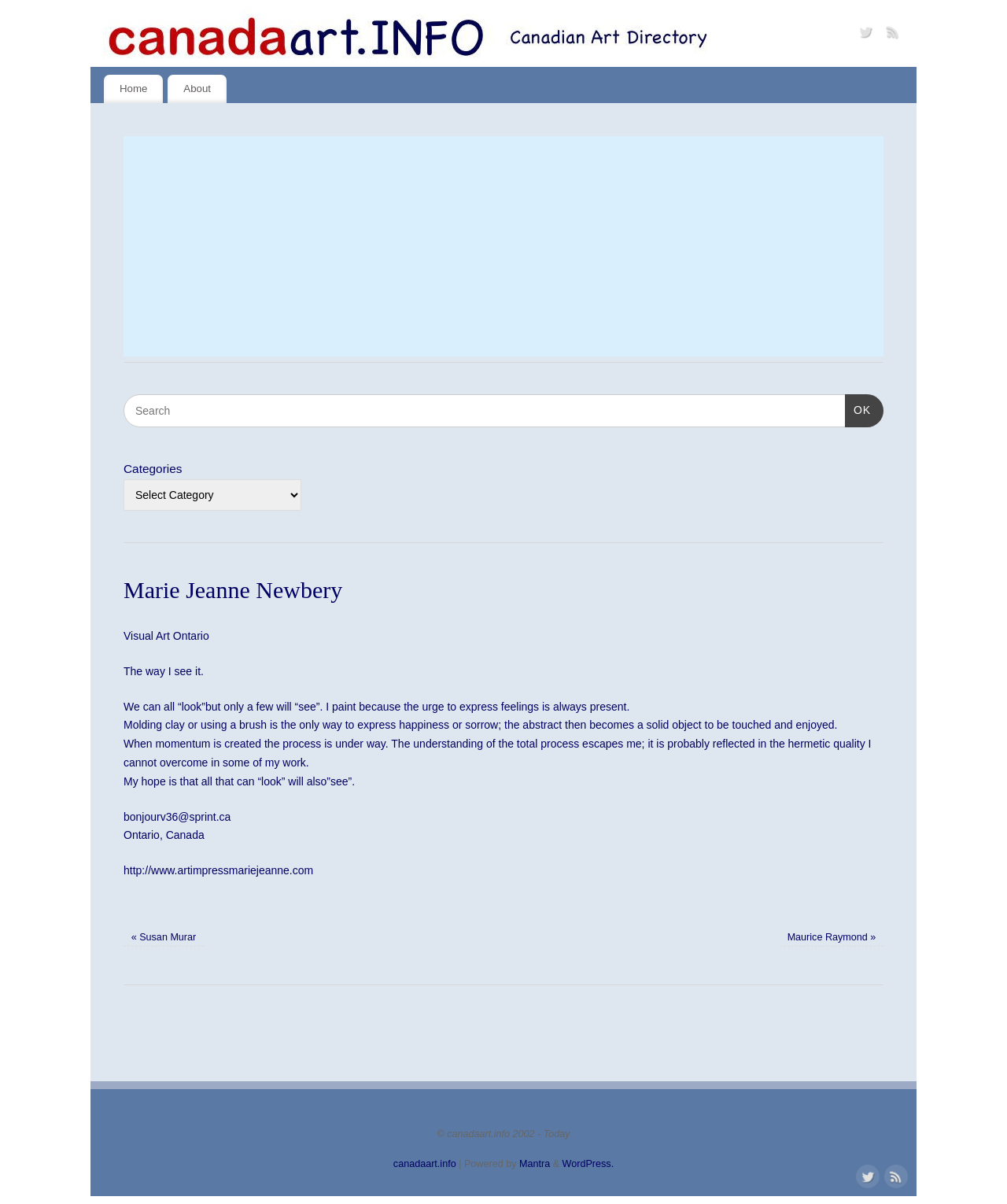Provide a single word or phrase answer to the question: 
What is the medium used by the artist?

Visual Art